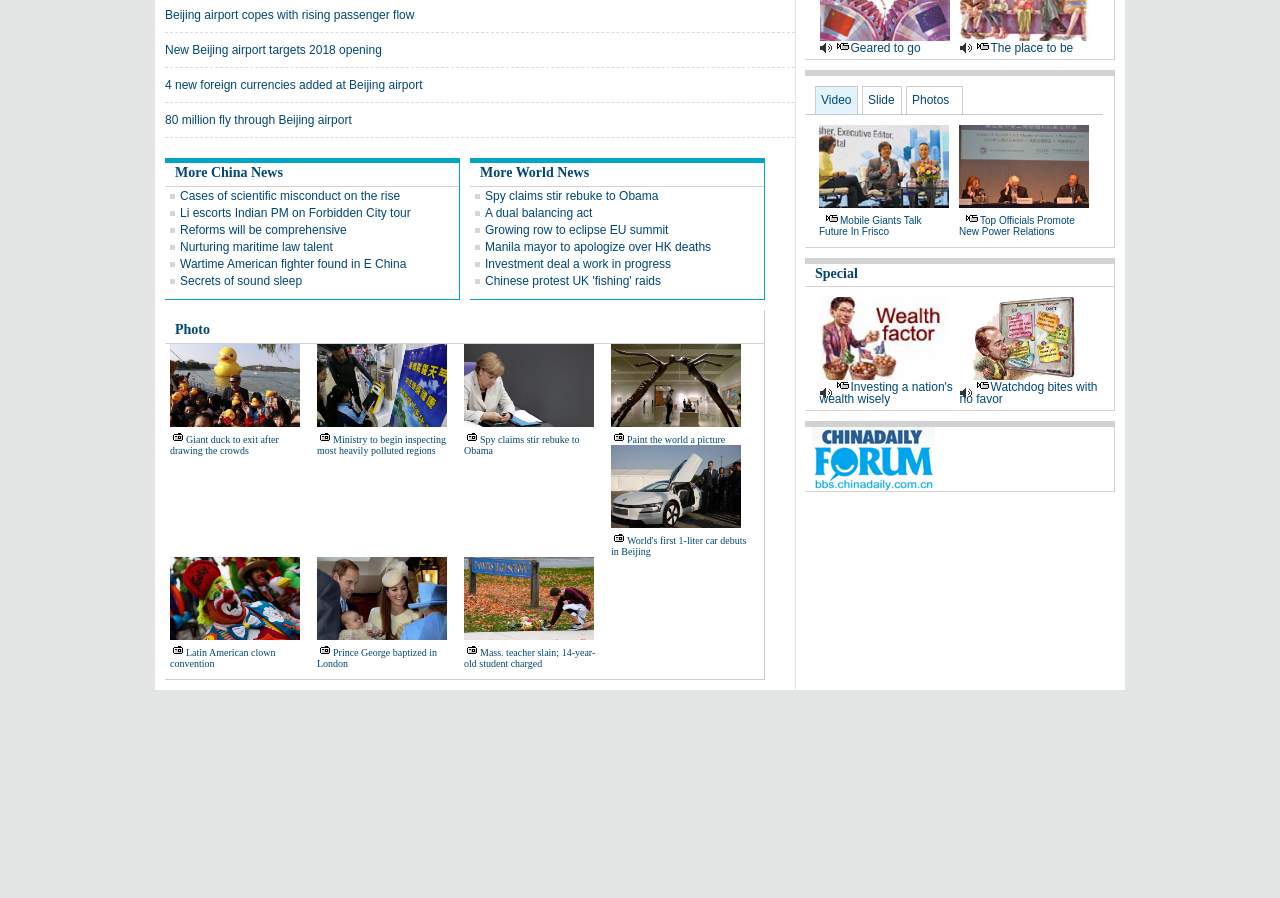What is the topic of the first news article?
Please answer the question with as much detail as possible using the screenshot.

The first news article is about Beijing airport, as indicated by the link 'Beijing airport copes with rising passenger flow' at the top of the webpage.